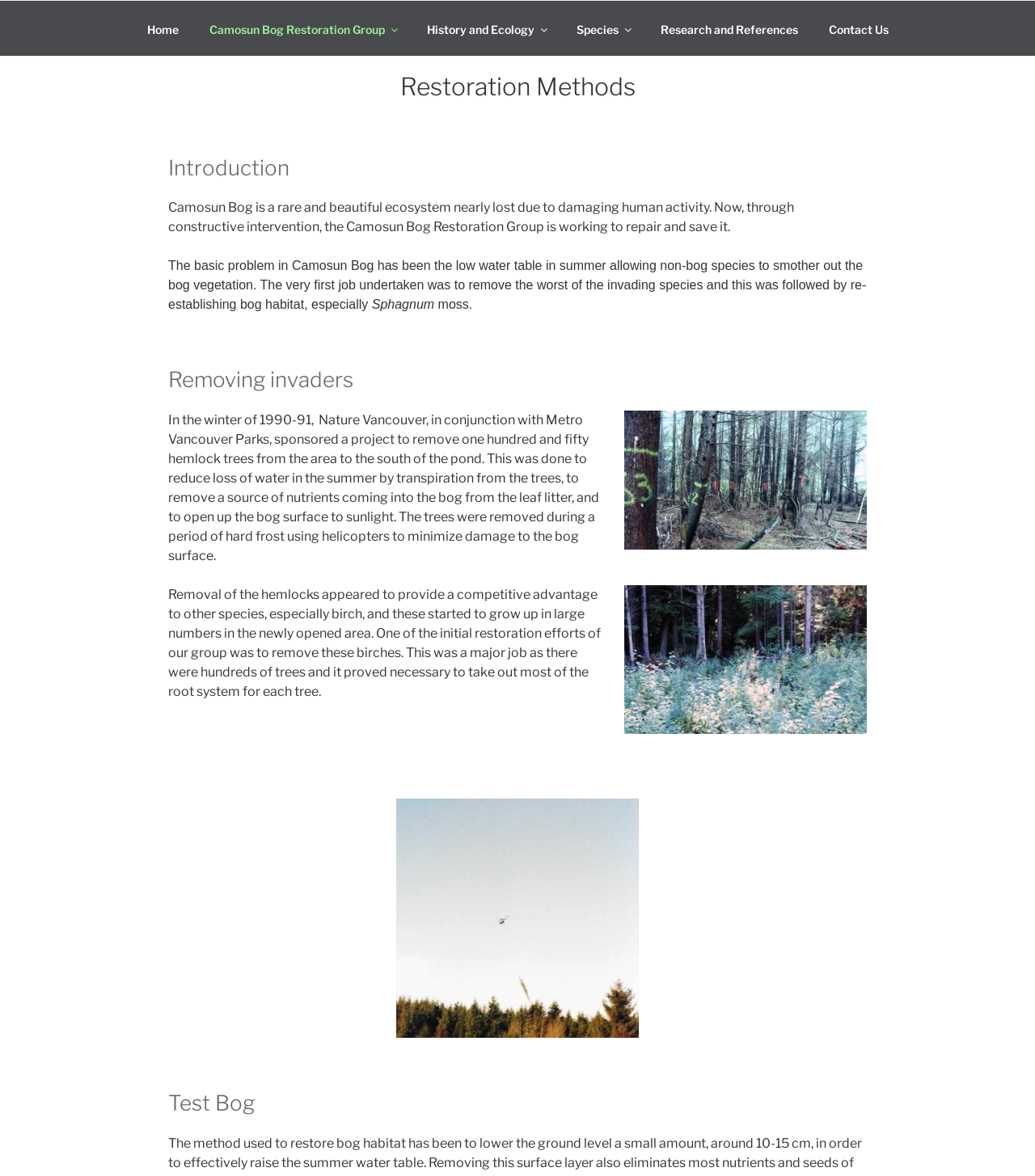Respond with a single word or phrase to the following question: What was the first job undertaken in Camosun Bog?

Remove invading species